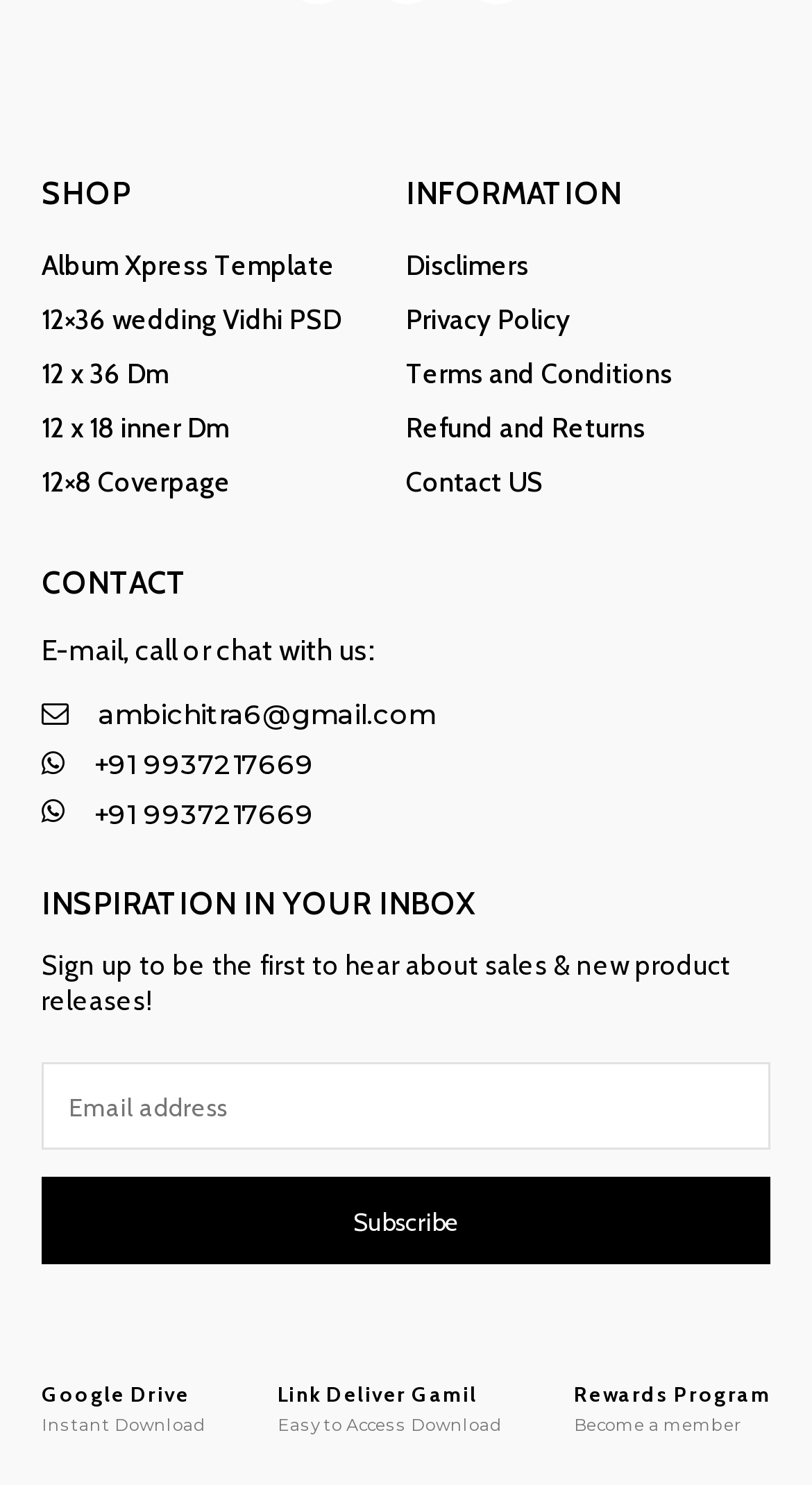Identify the bounding box coordinates of the clickable region required to complete the instruction: "Learn about the Rewards Program". The coordinates should be given as four float numbers within the range of 0 and 1, i.e., [left, top, right, bottom].

[0.706, 0.931, 0.949, 0.965]